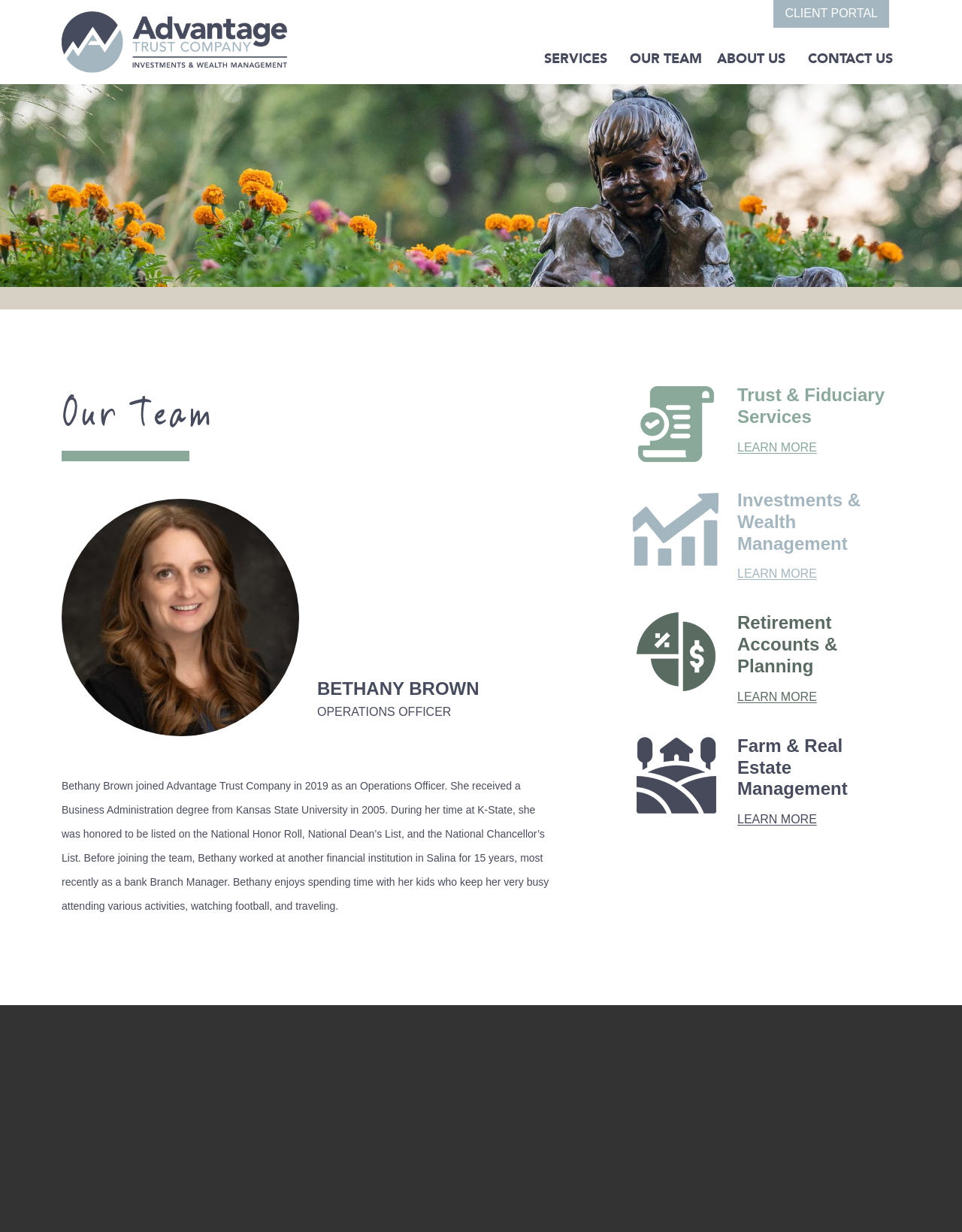Using the information in the image, give a comprehensive answer to the question: 
How many years did Bethany Brown work at another financial institution in Salina?

I found the answer by reading the text in the StaticText element that describes Bethany Brown's background, which mentions that she worked at another financial institution in Salina for 15 years before joining Advantage Trust Company.